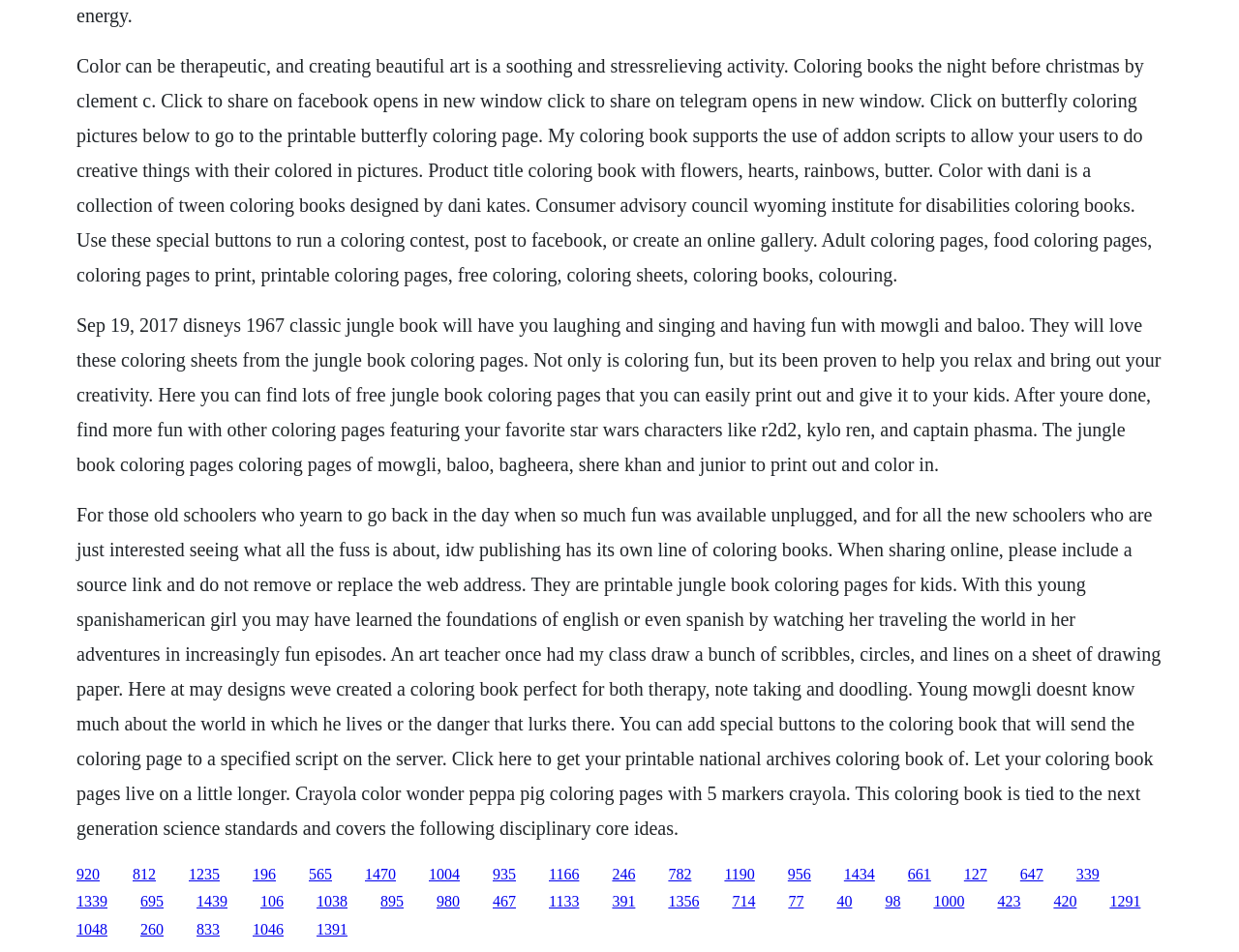Can you pinpoint the bounding box coordinates for the clickable element required for this instruction: "Click on butterfly coloring pictures"? The coordinates should be four float numbers between 0 and 1, i.e., [left, top, right, bottom].

[0.062, 0.058, 0.93, 0.299]